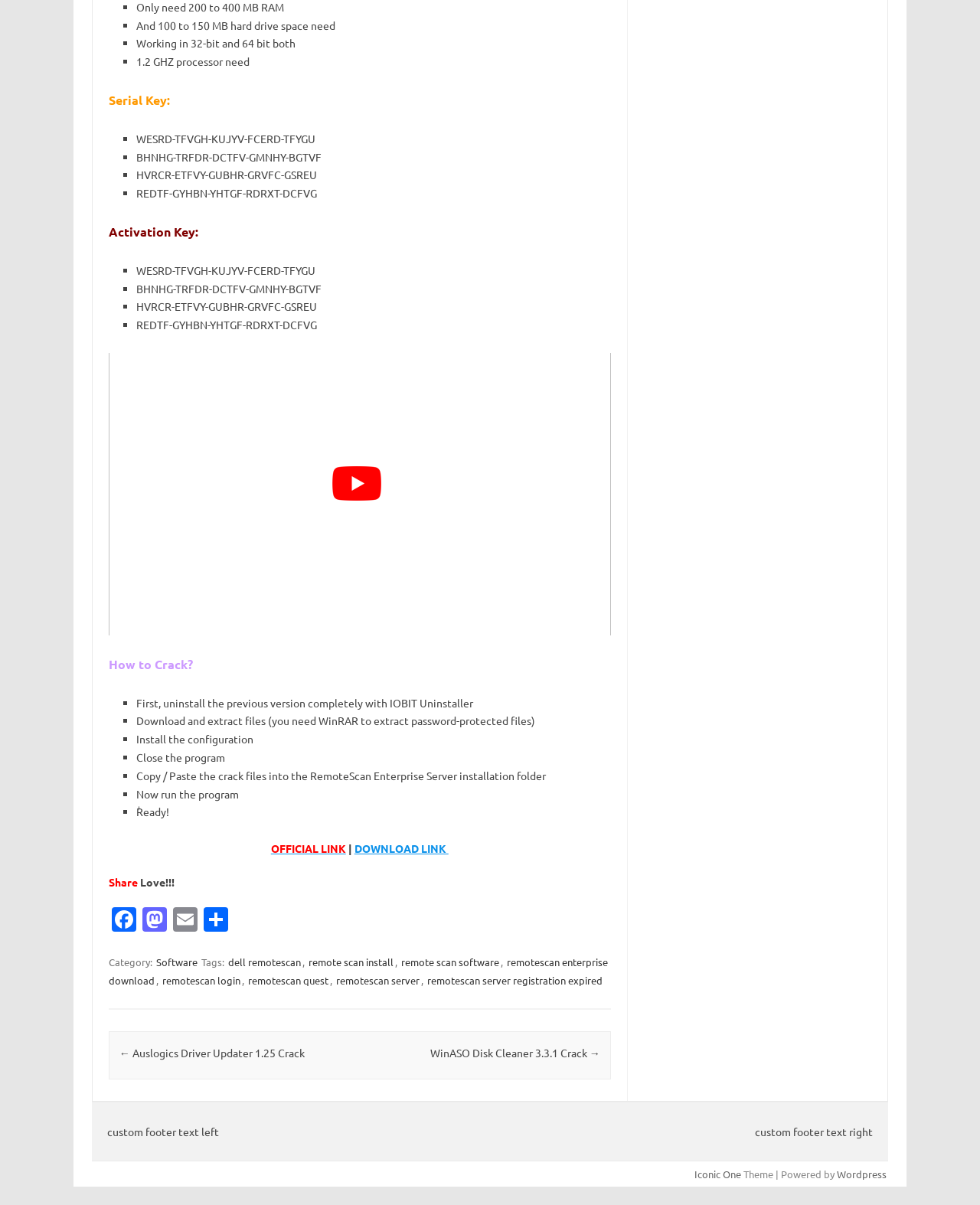Identify the bounding box for the described UI element: "Email".

[0.173, 0.753, 0.204, 0.776]